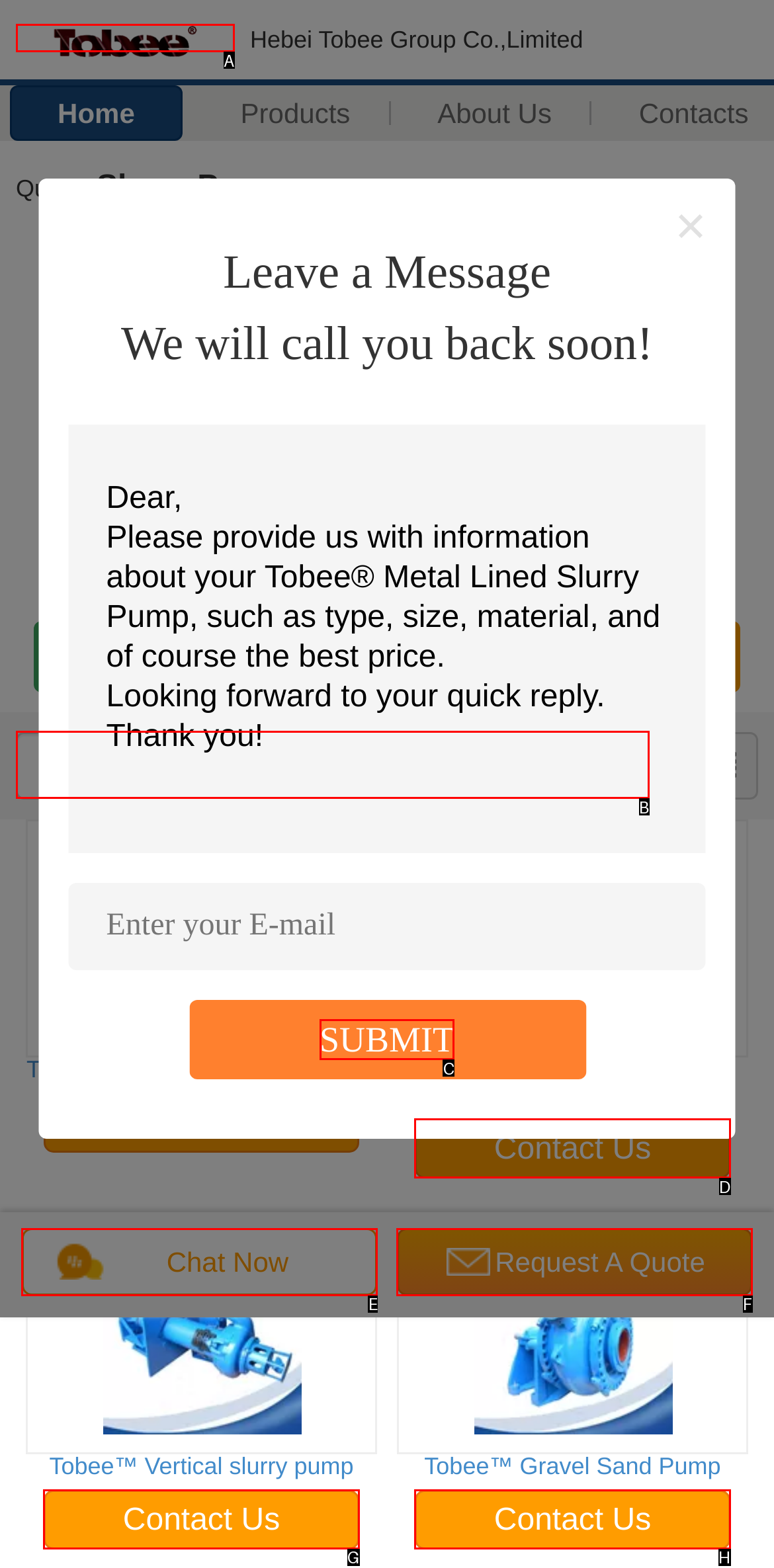Figure out which option to click to perform the following task: view projects
Provide the letter of the correct option in your response.

None